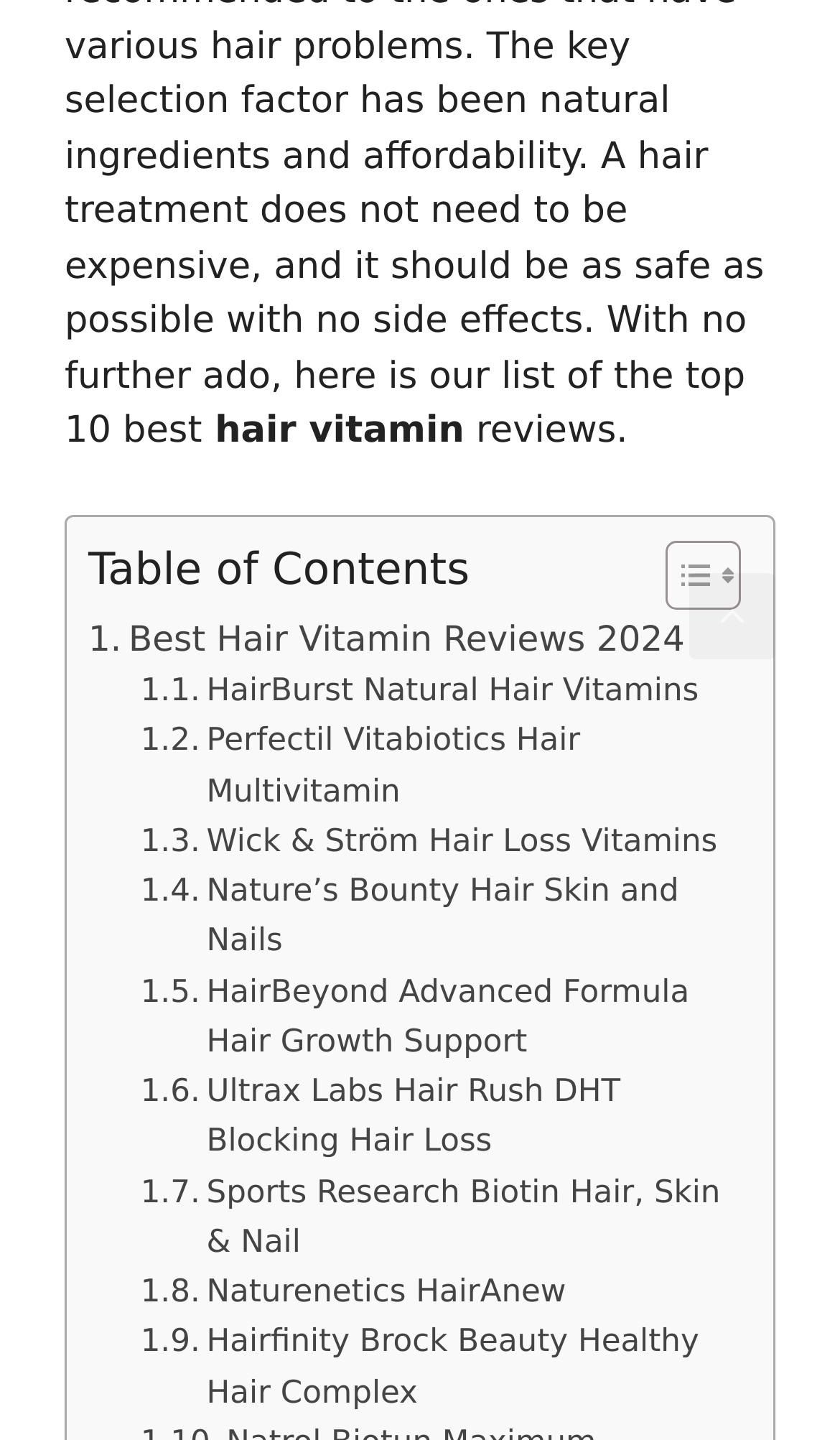Identify the bounding box coordinates for the UI element mentioned here: "Naturenetics HairAnew". Provide the coordinates as four float values between 0 and 1, i.e., [left, top, right, bottom].

[0.167, 0.881, 0.674, 0.916]